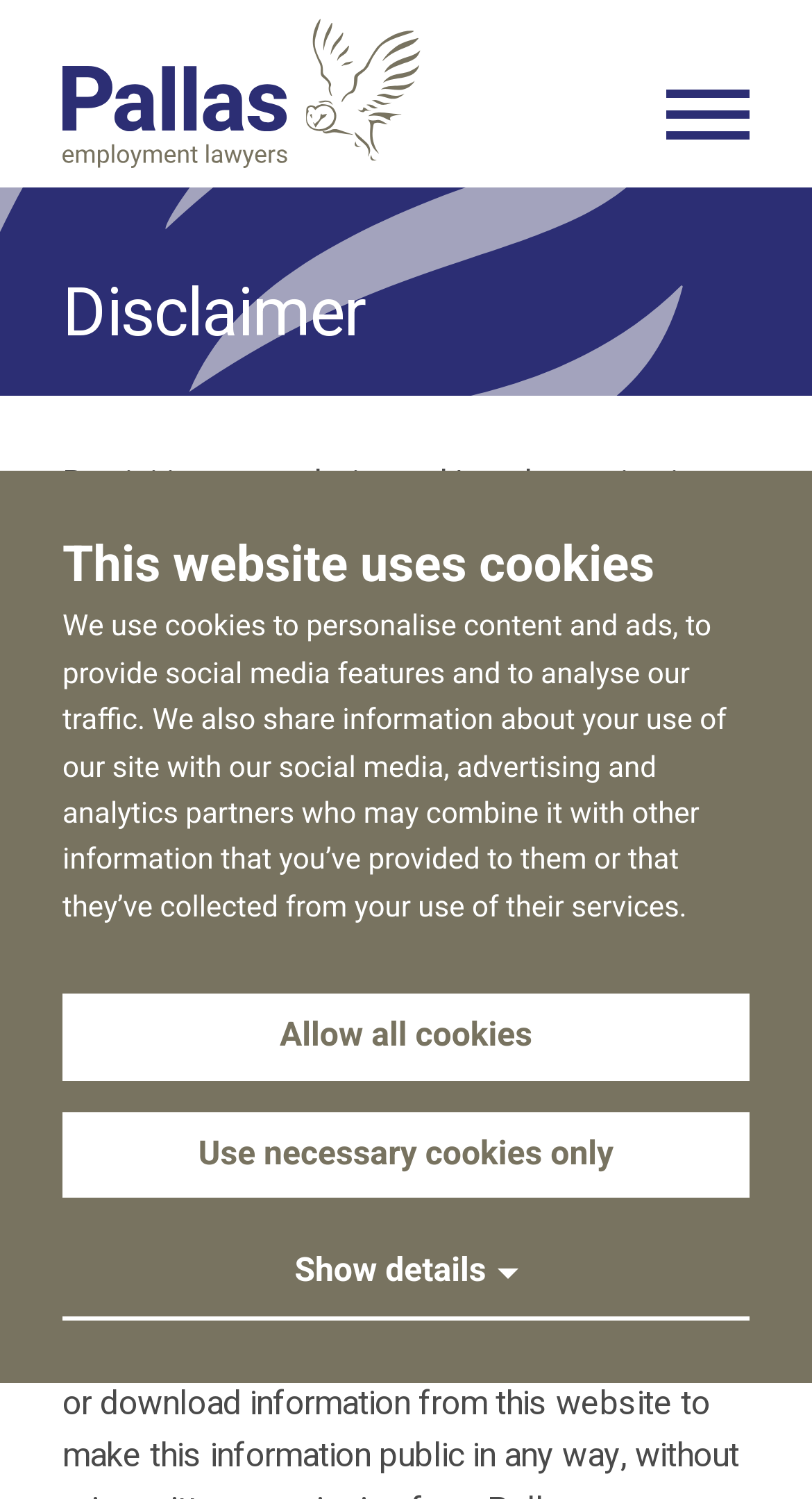Locate the bounding box of the UI element defined by this description: "Show details". The coordinates should be given as four float numbers between 0 and 1, formatted as [left, top, right, bottom].

[0.077, 0.82, 0.923, 0.881]